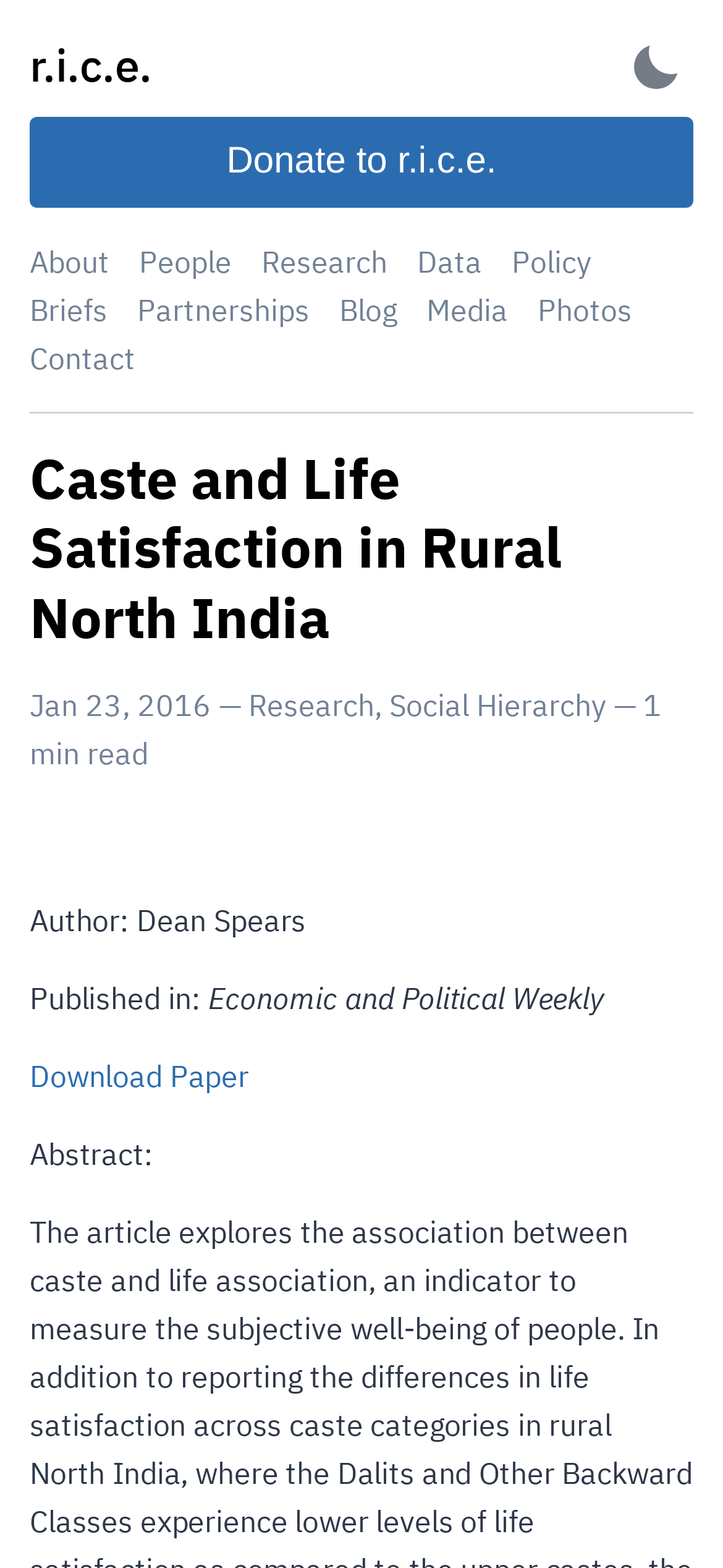Locate the bounding box of the UI element defined by this description: "Blog". The coordinates should be given as four float numbers between 0 and 1, formatted as [left, top, right, bottom].

[0.469, 0.185, 0.549, 0.209]